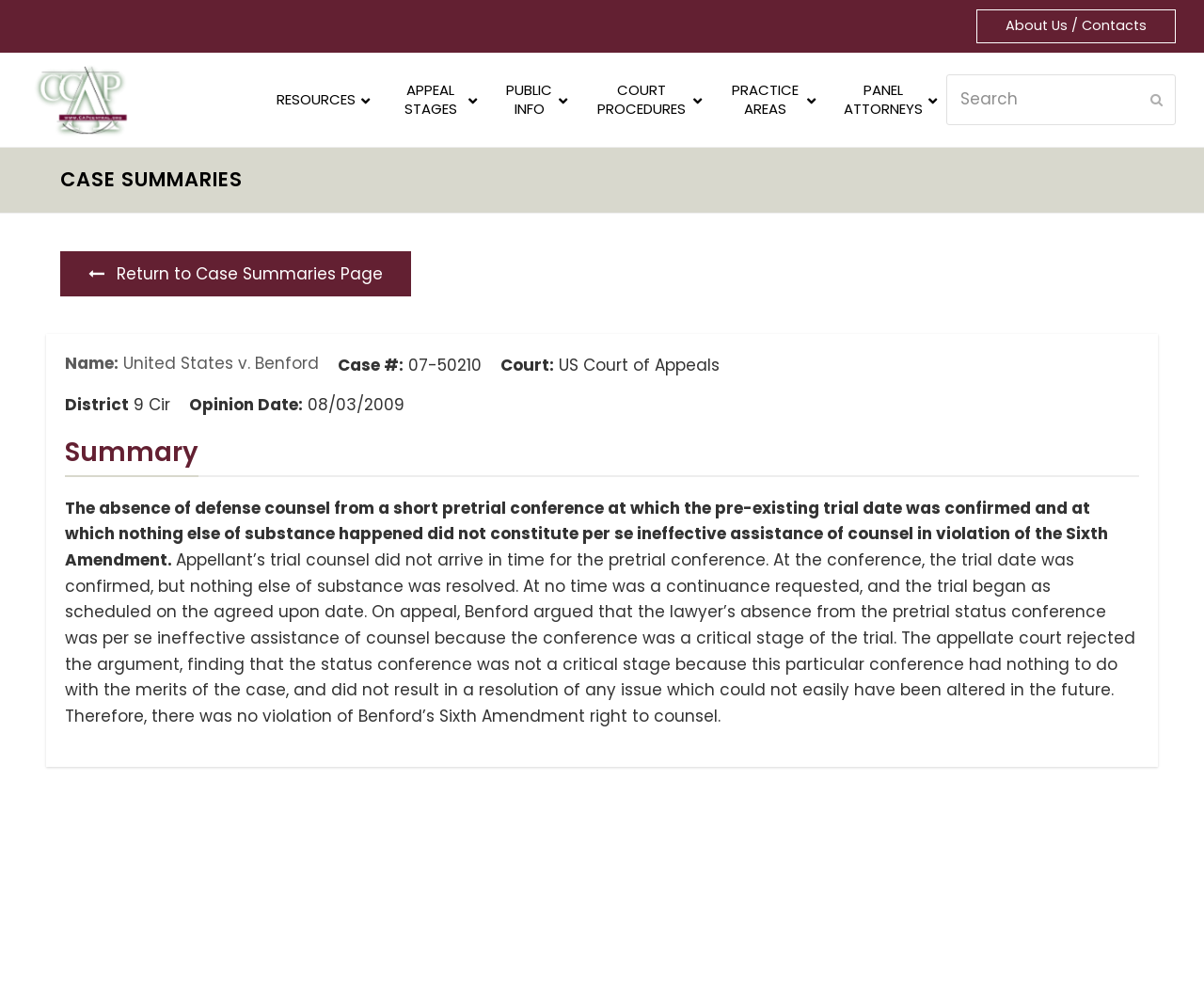Identify the bounding box of the UI element described as follows: "Public Info". Provide the coordinates as four float numbers in the range of 0 to 1 [left, top, right, bottom].

[0.404, 0.068, 0.479, 0.134]